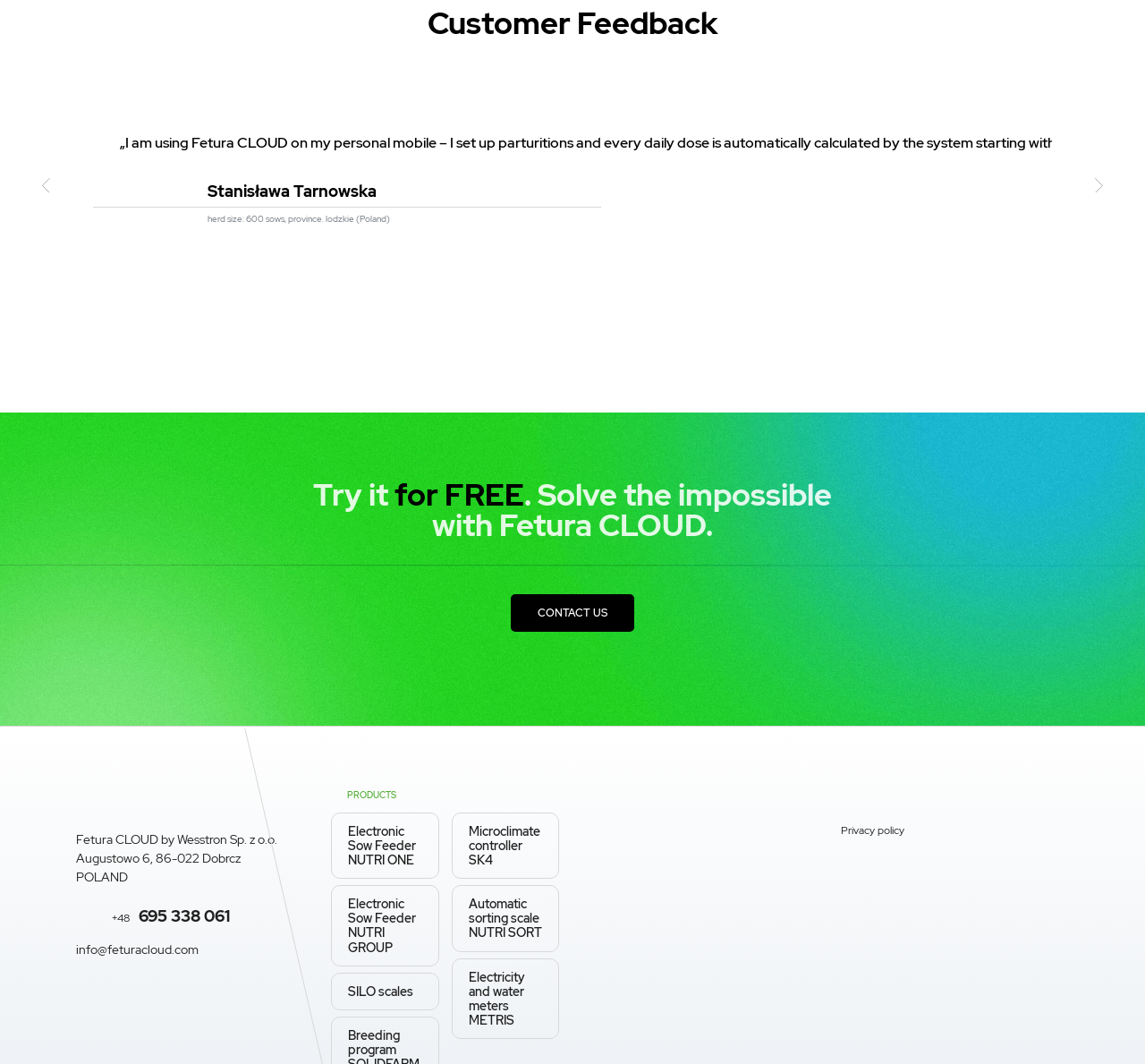Use the details in the image to answer the question thoroughly: 
What is the province of the farm?

I found the province 'łódzkie' in the StaticText element with ID 1802, which is located below the farm owner's name, indicating that it is the province where the farm is located.